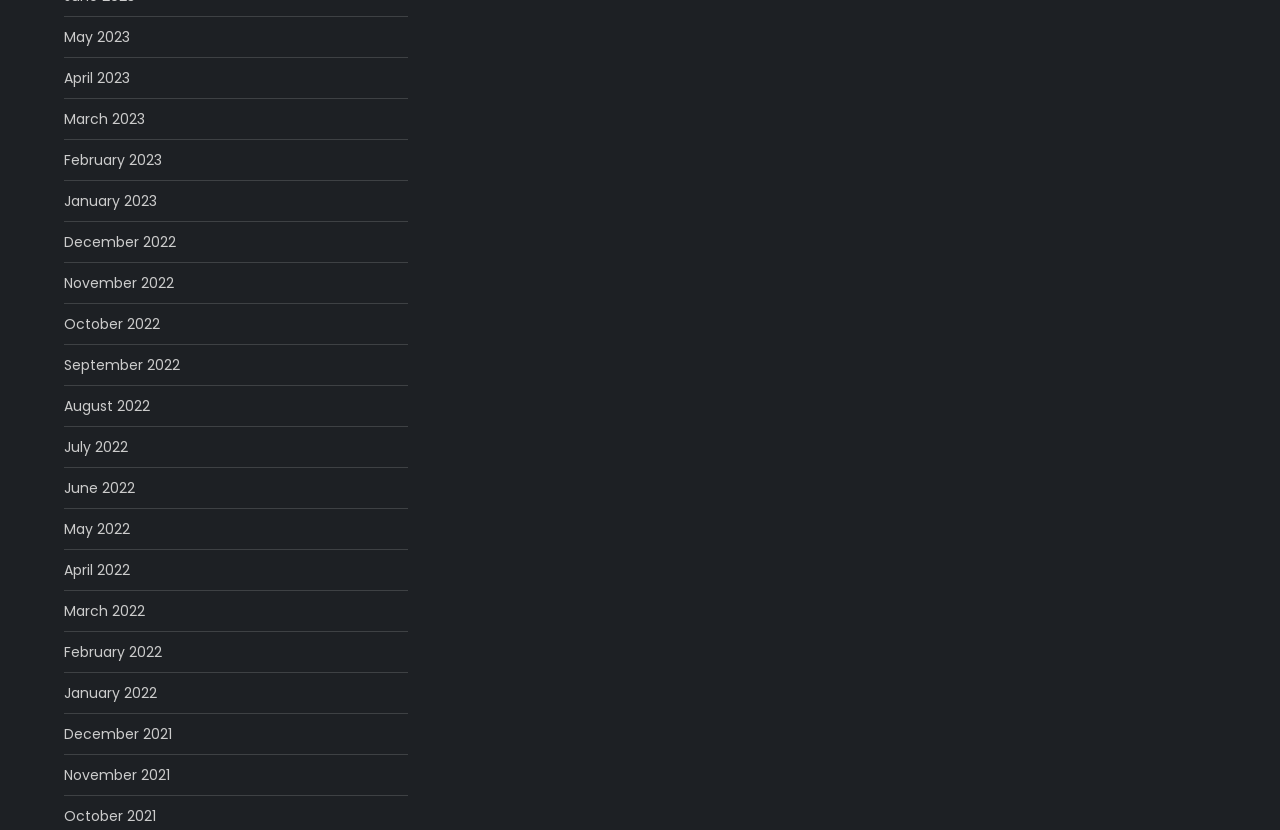Identify the bounding box coordinates of the clickable region to carry out the given instruction: "view April 2022".

[0.05, 0.672, 0.102, 0.703]